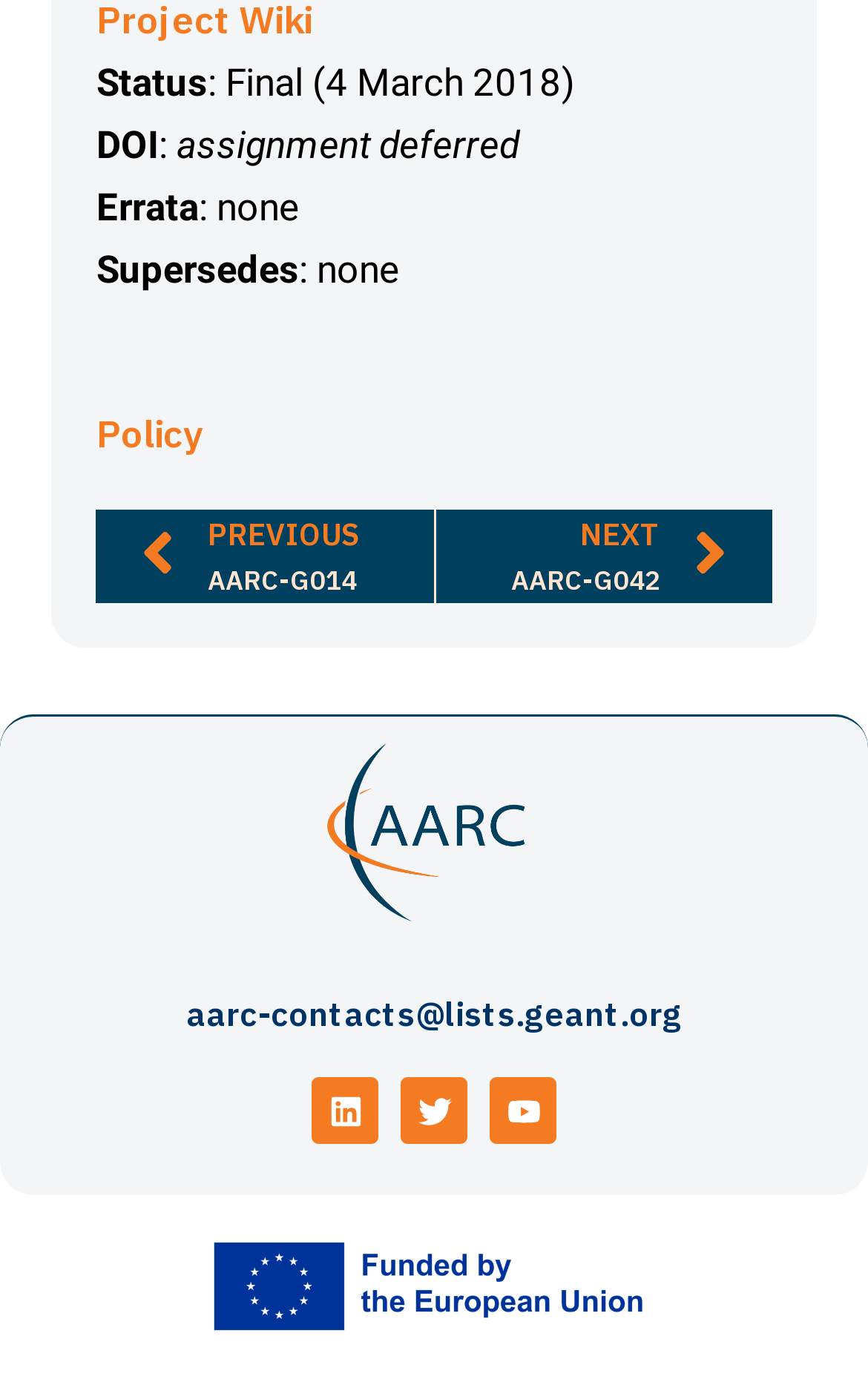What is the DOI of the assignment?
Could you give a comprehensive explanation in response to this question?

The DOI of the assignment can be found in the top section of the webpage, where it is written 'DOI: assignment deferred'. This suggests that the DOI is currently deferred.